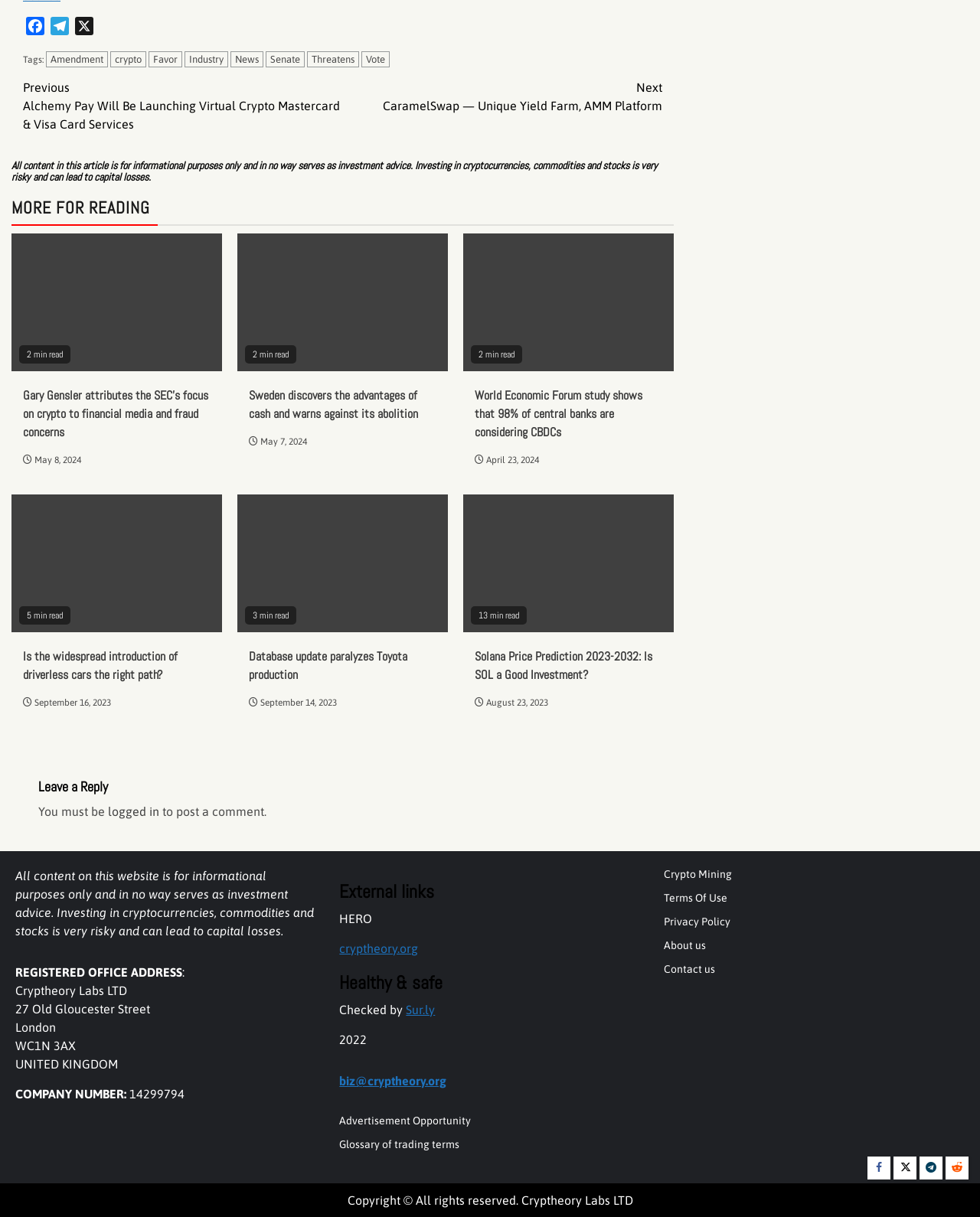Identify the bounding box coordinates of the specific part of the webpage to click to complete this instruction: "Click on Facebook link".

[0.023, 0.014, 0.048, 0.032]